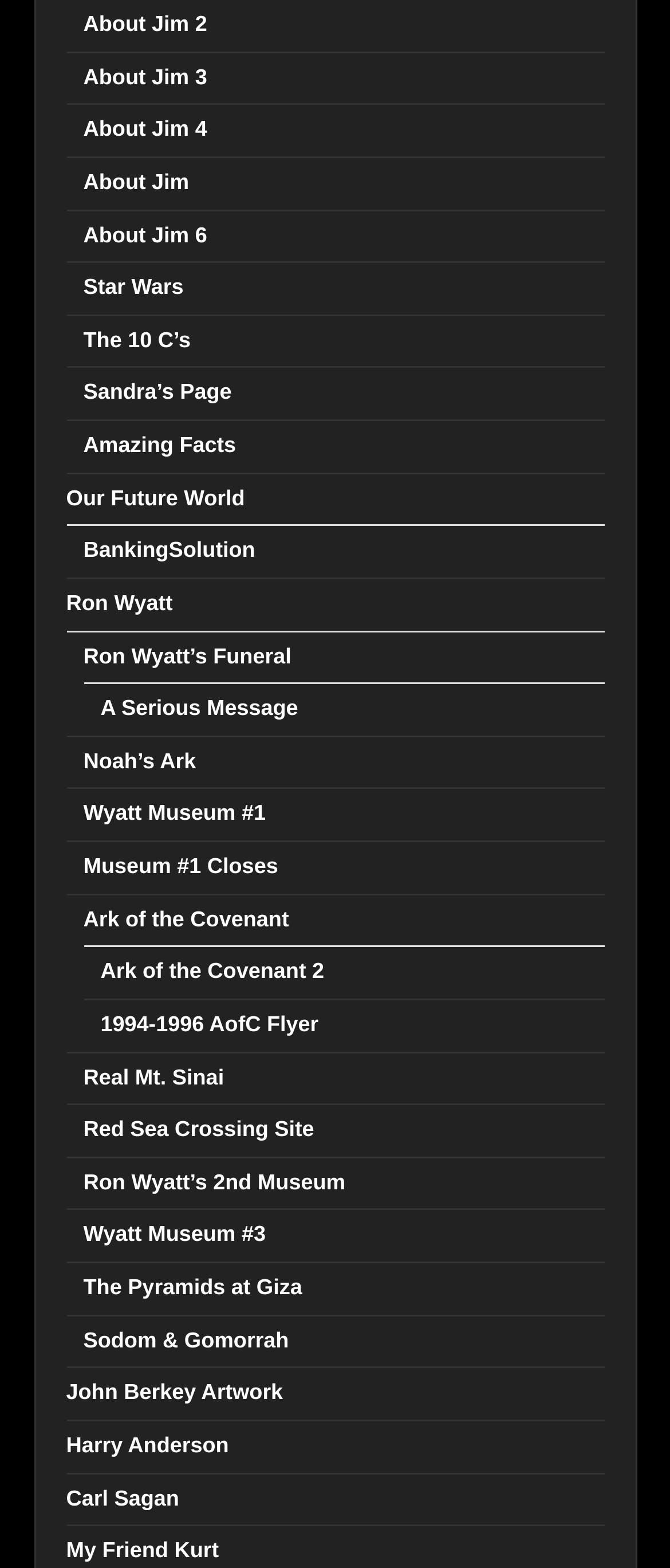What is the topic of the link 'Ark of the Covenant'?
Examine the image and provide an in-depth answer to the question.

Based on the text of the link 'Ark of the Covenant', I inferred that the topic of this link is related to religion, specifically the biblical artifact.